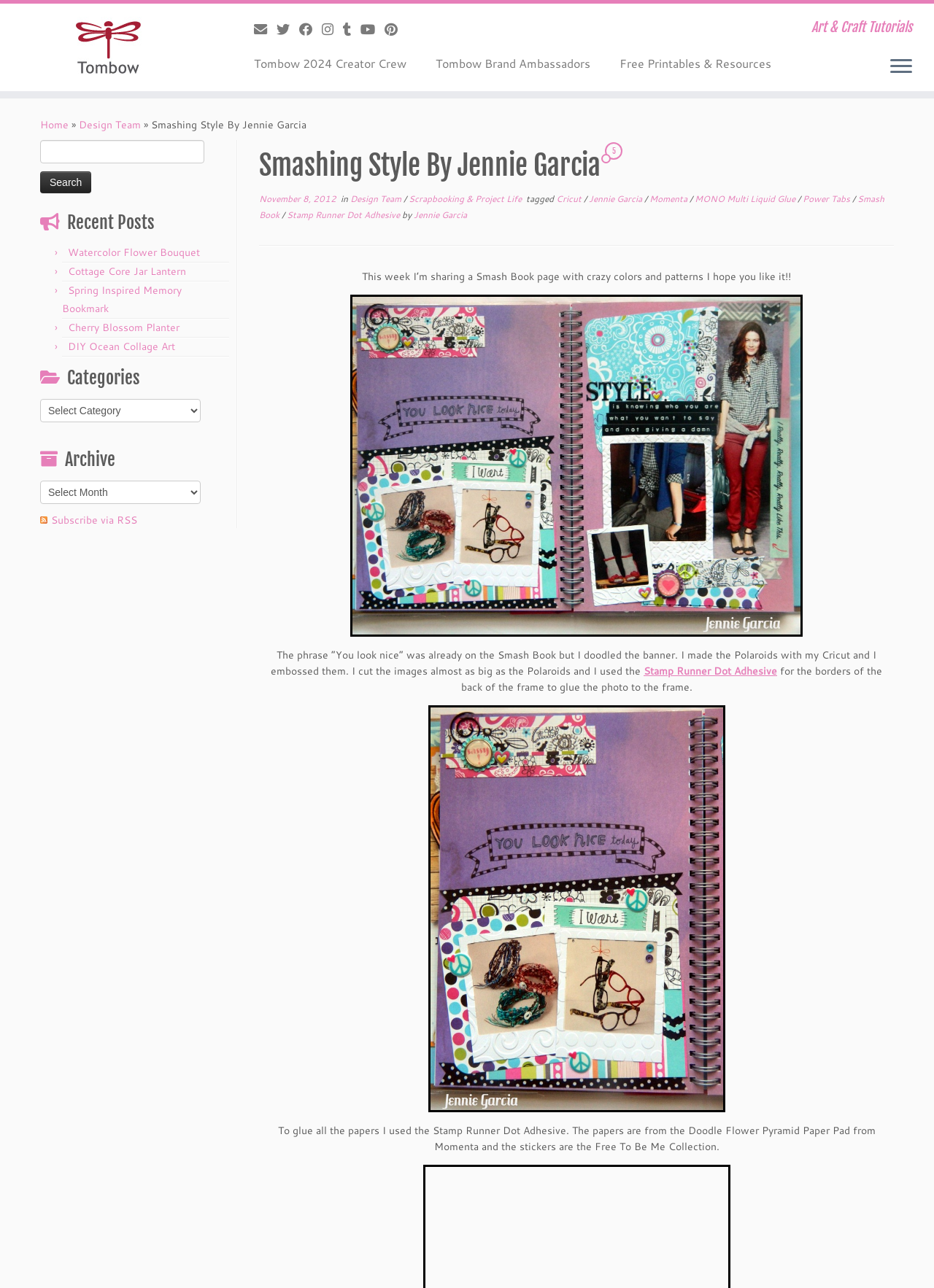Identify the bounding box for the UI element specified in this description: "parent_node: Search for: name="s"". The coordinates must be four float numbers between 0 and 1, formatted as [left, top, right, bottom].

[0.043, 0.109, 0.219, 0.127]